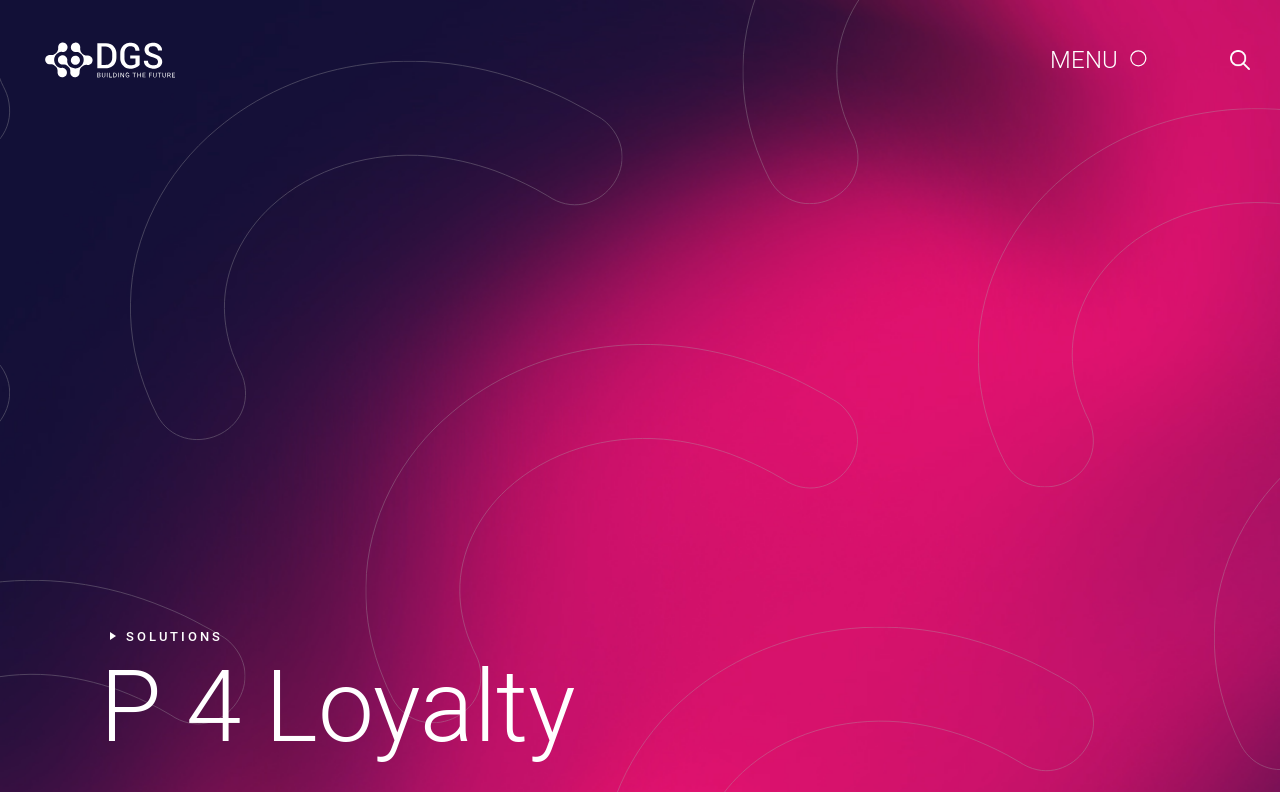Offer an extensive depiction of the webpage and its key elements.

The webpage appears to be a business solutions page, specifically focused on customer loyalty and experience. At the top left, there is a logo "DGS" which is both a link and an image. 

To the right of the logo, there is a main menu navigation bar with an "Open menu" button. When clicked, it opens a dialog popup. The button is labeled with the text "MENU". 

On the top right corner, there is another link with no text description. 

Below the navigation bar, there is a prominent heading "P 4 Loyalty" that spans across the middle of the page. 

On the left side, below the logo, there is a section labeled "SOLUTIONS". 

The overall content of the page seems to be related to leveraging Microsoft Dynamics 365 to increase customer loyalty, as hinted by the meta description.